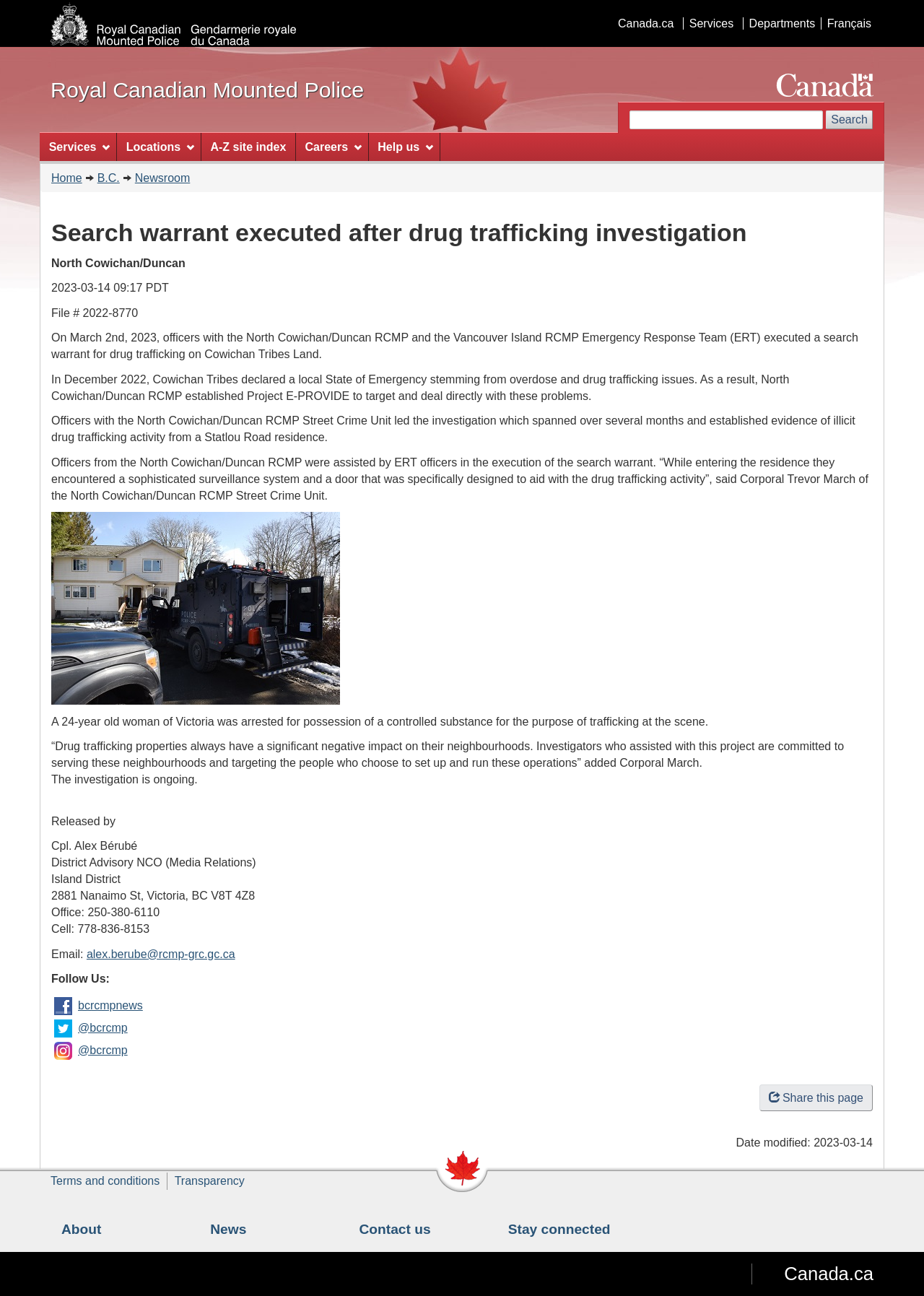Identify the bounding box coordinates for the element you need to click to achieve the following task: "Choose a time". The coordinates must be four float values ranging from 0 to 1, formatted as [left, top, right, bottom].

None